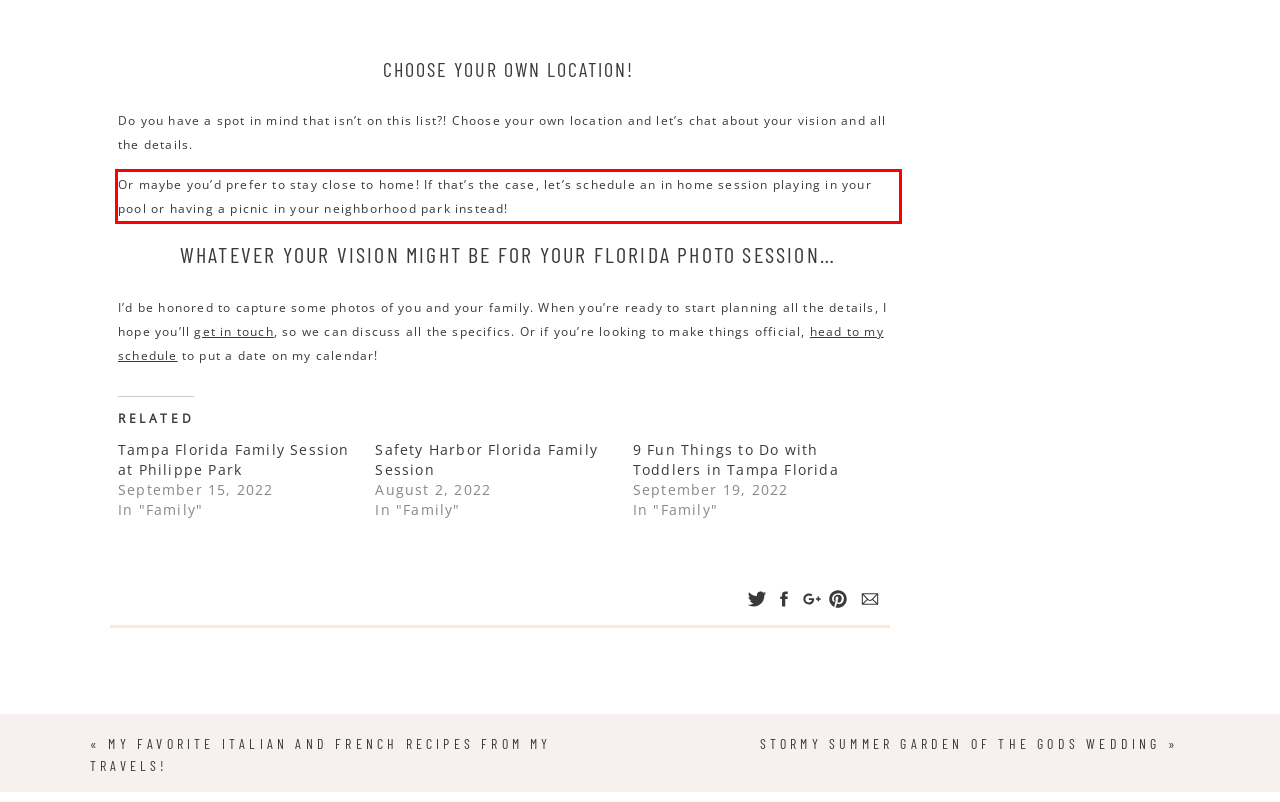Perform OCR on the text inside the red-bordered box in the provided screenshot and output the content.

Or maybe you’d prefer to stay close to home! If that’s the case, let’s schedule an in home session playing in your pool or having a picnic in your neighborhood park instead!